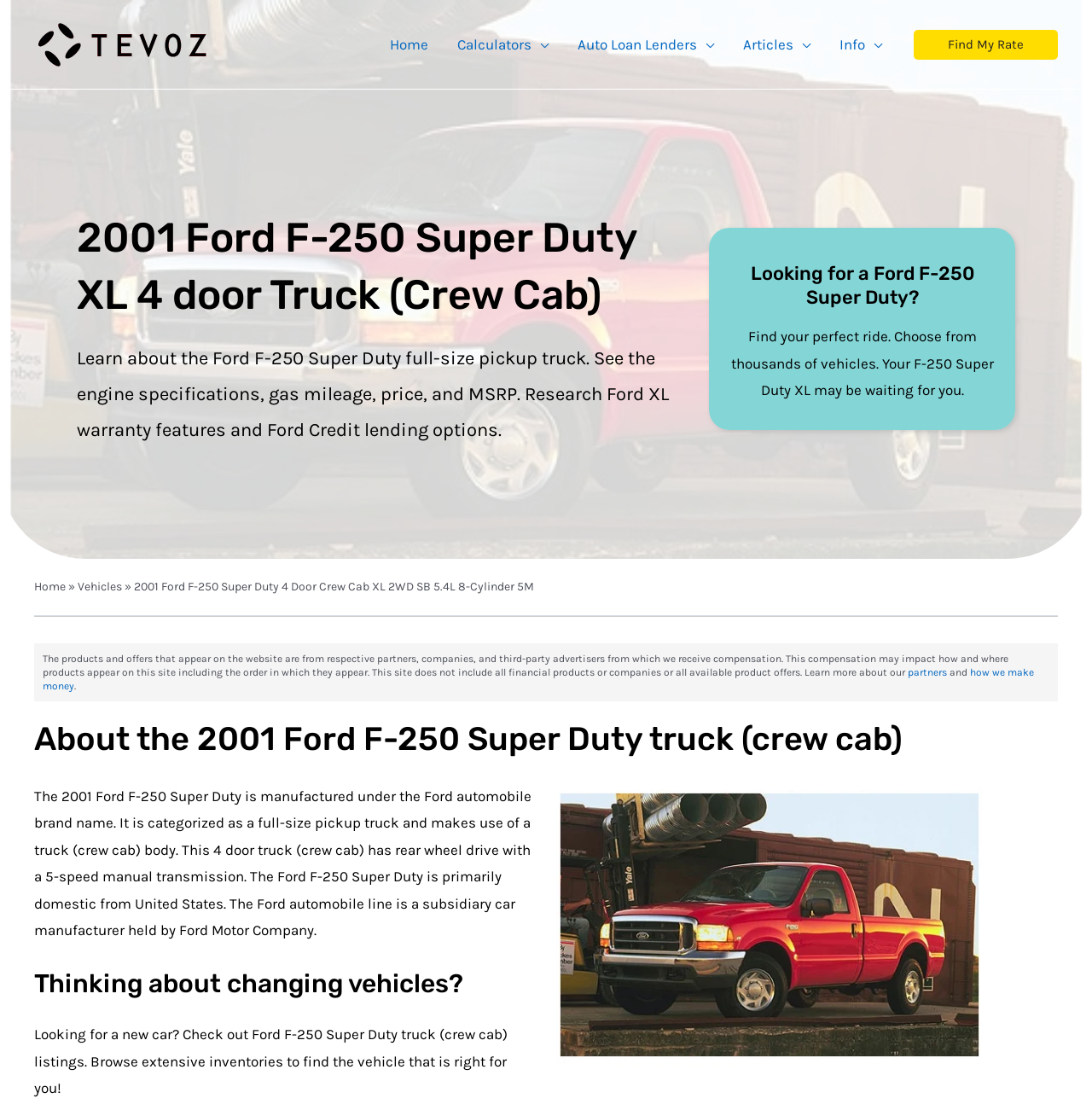Identify the bounding box coordinates of the clickable region to carry out the given instruction: "Click on the Tevoz Logo".

[0.031, 0.031, 0.193, 0.046]